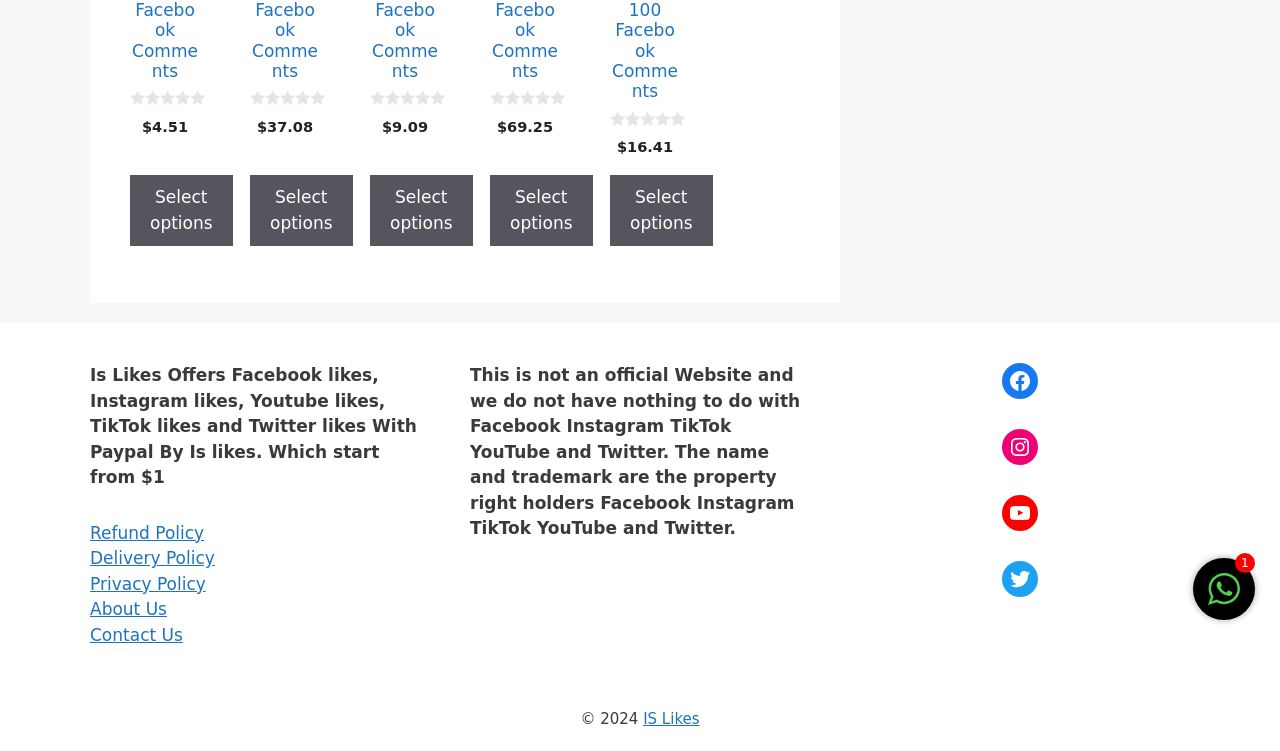Calculate the bounding box coordinates of the UI element given the description: "Instagram".

[0.783, 0.572, 0.811, 0.619]